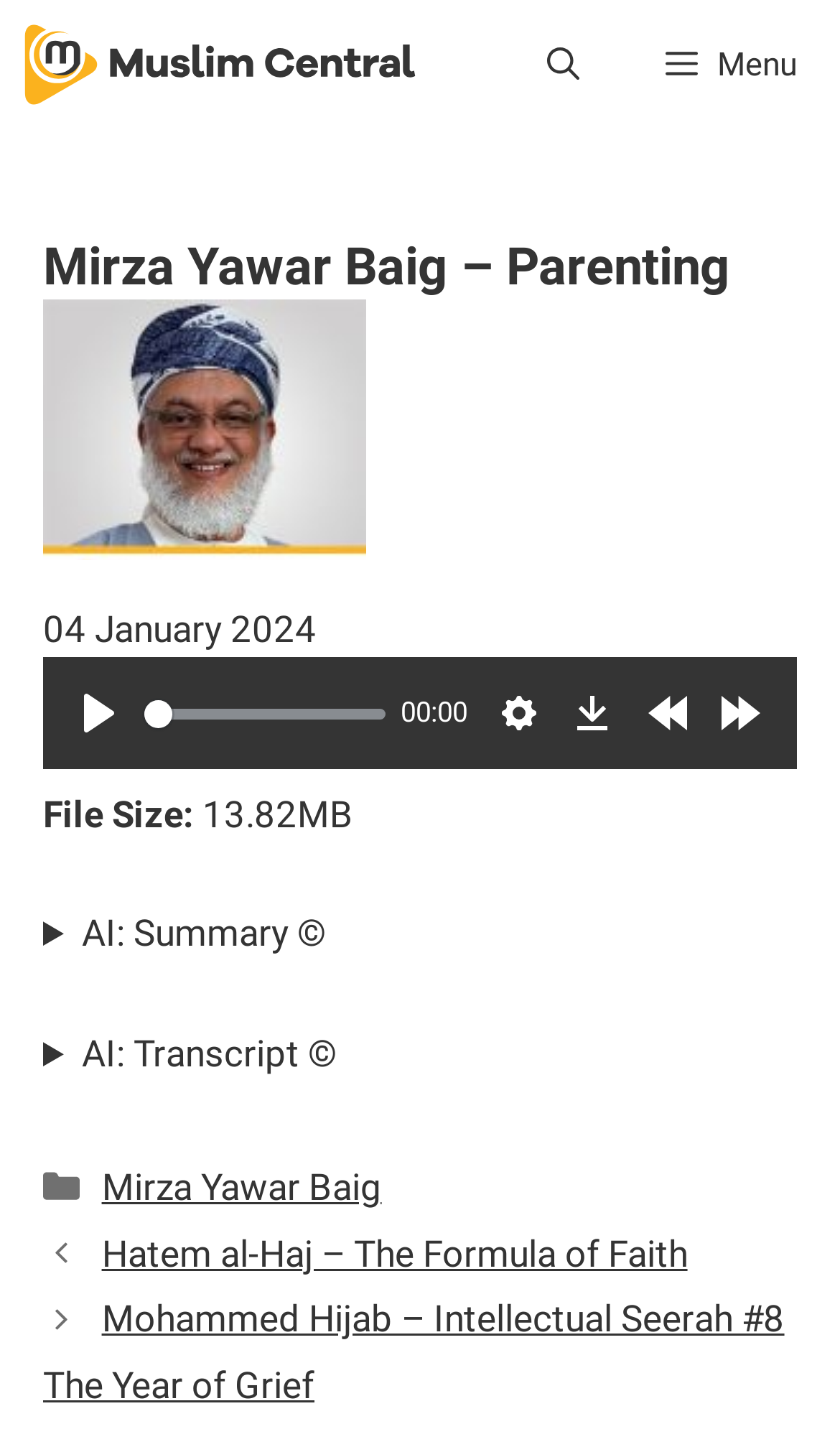Examine the screenshot and answer the question in as much detail as possible: Is the play button pressed?

The play button is not pressed because the attribute 'pressed' is set to 'false'.